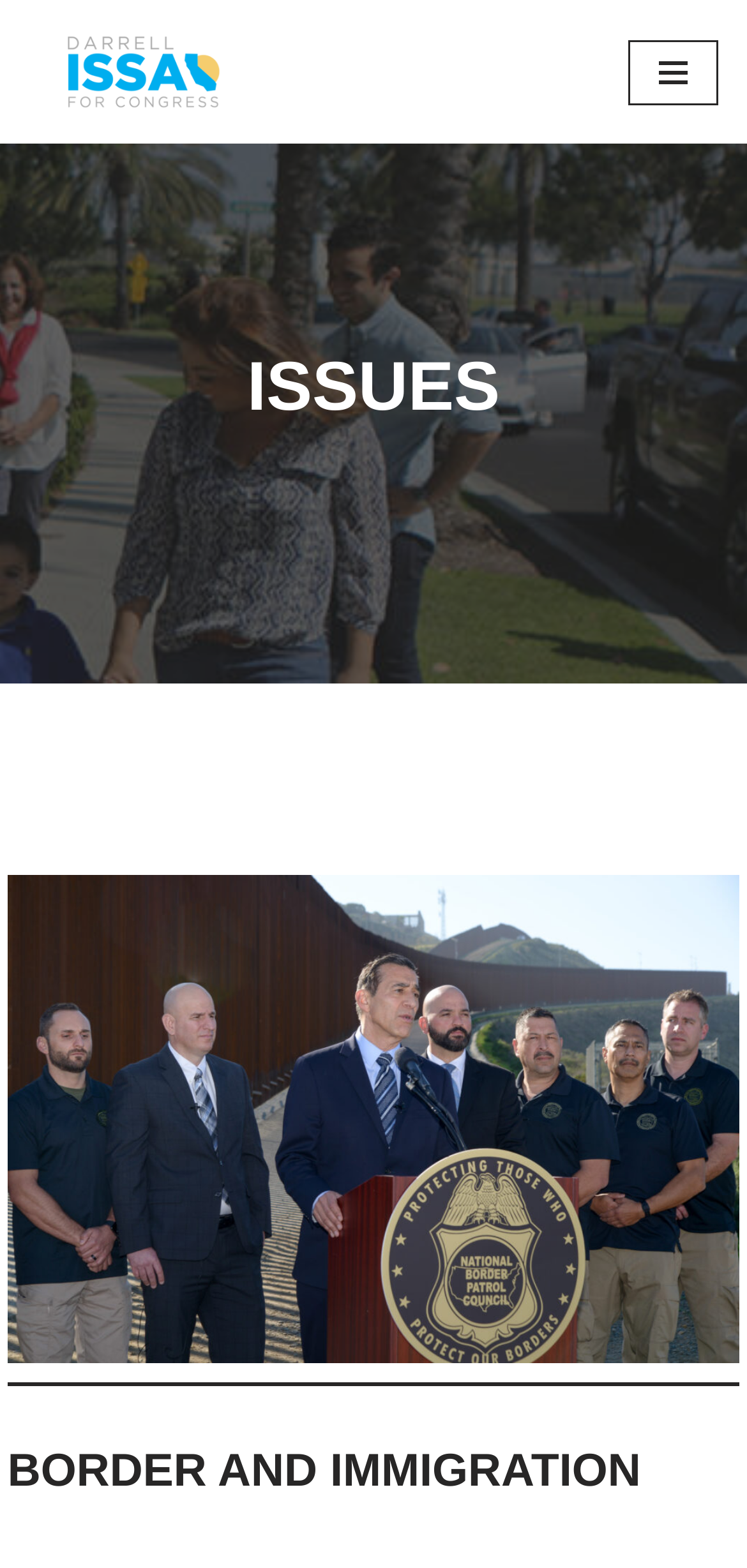Please give a succinct answer using a single word or phrase:
How many navigation menu items are there?

Unknown